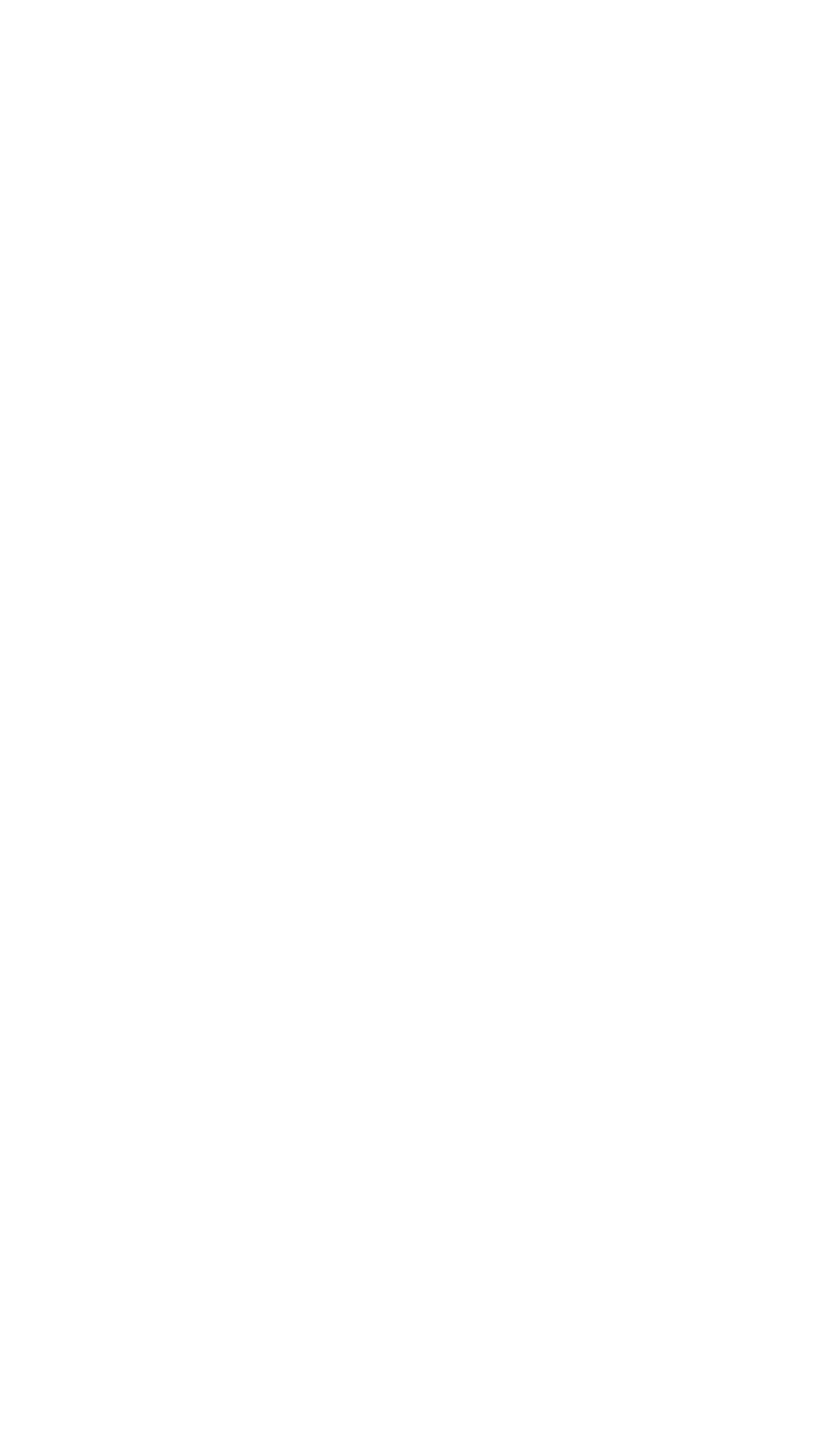Identify and provide the bounding box for the element described by: "ICTM".

[0.123, 0.385, 0.208, 0.405]